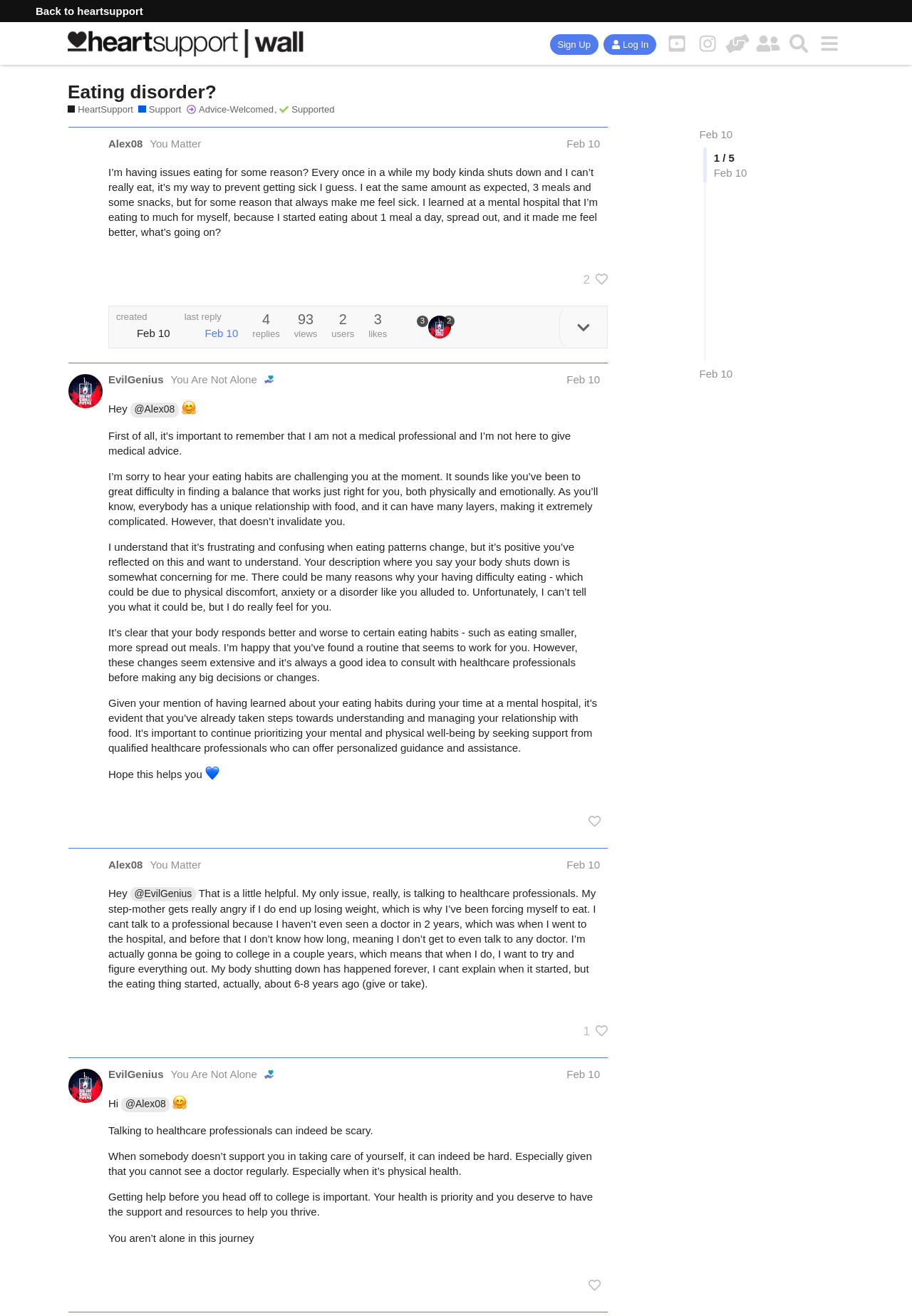Provide the bounding box coordinates for the area that should be clicked to complete the instruction: "Search".

[0.859, 0.021, 0.892, 0.045]